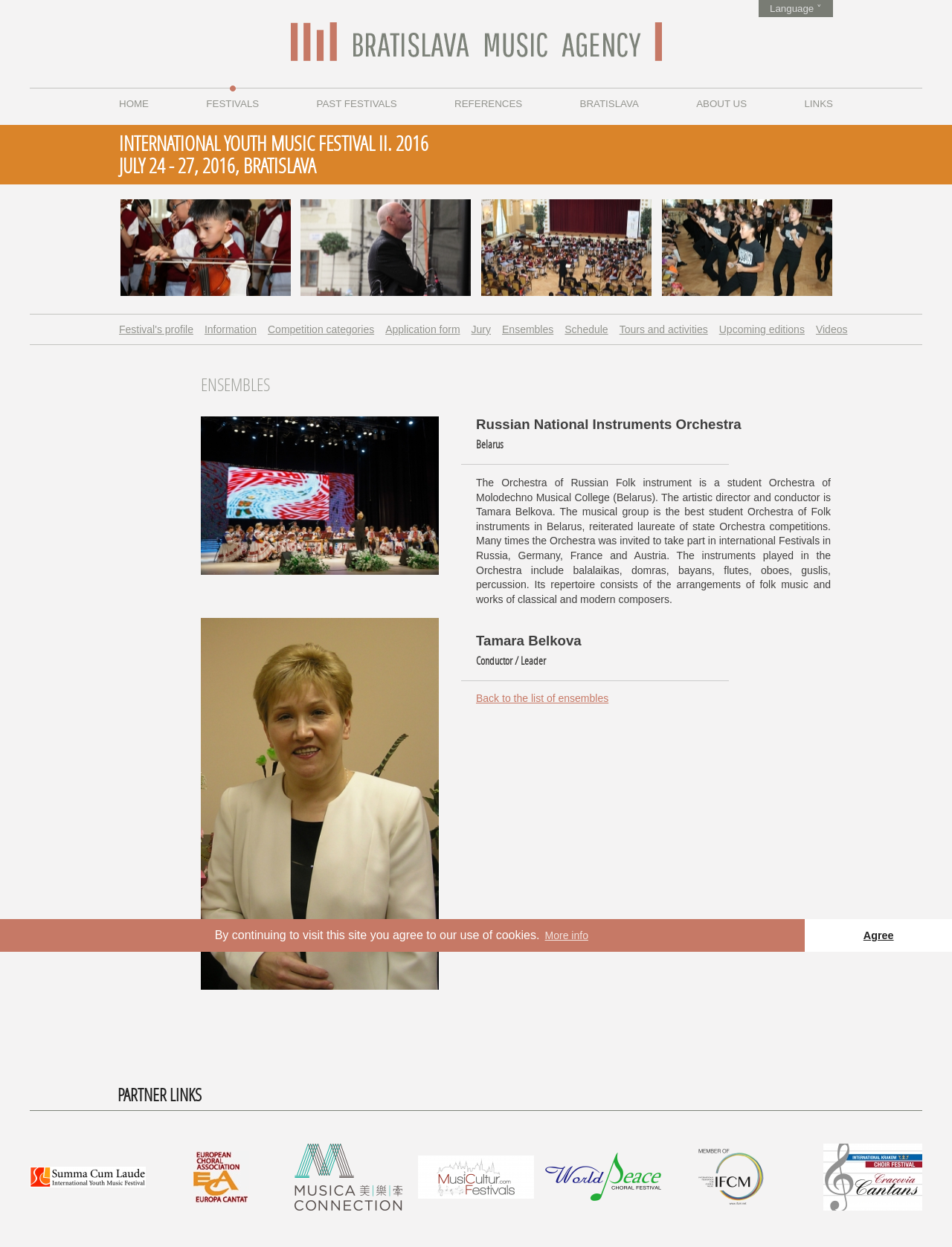What is the name of the orchestra?
Based on the visual details in the image, please answer the question thoroughly.

I found the answer by looking at the heading 'Russian National Instruments Orchestra' which is located in the section about ensembles. This heading is followed by a description of the orchestra.